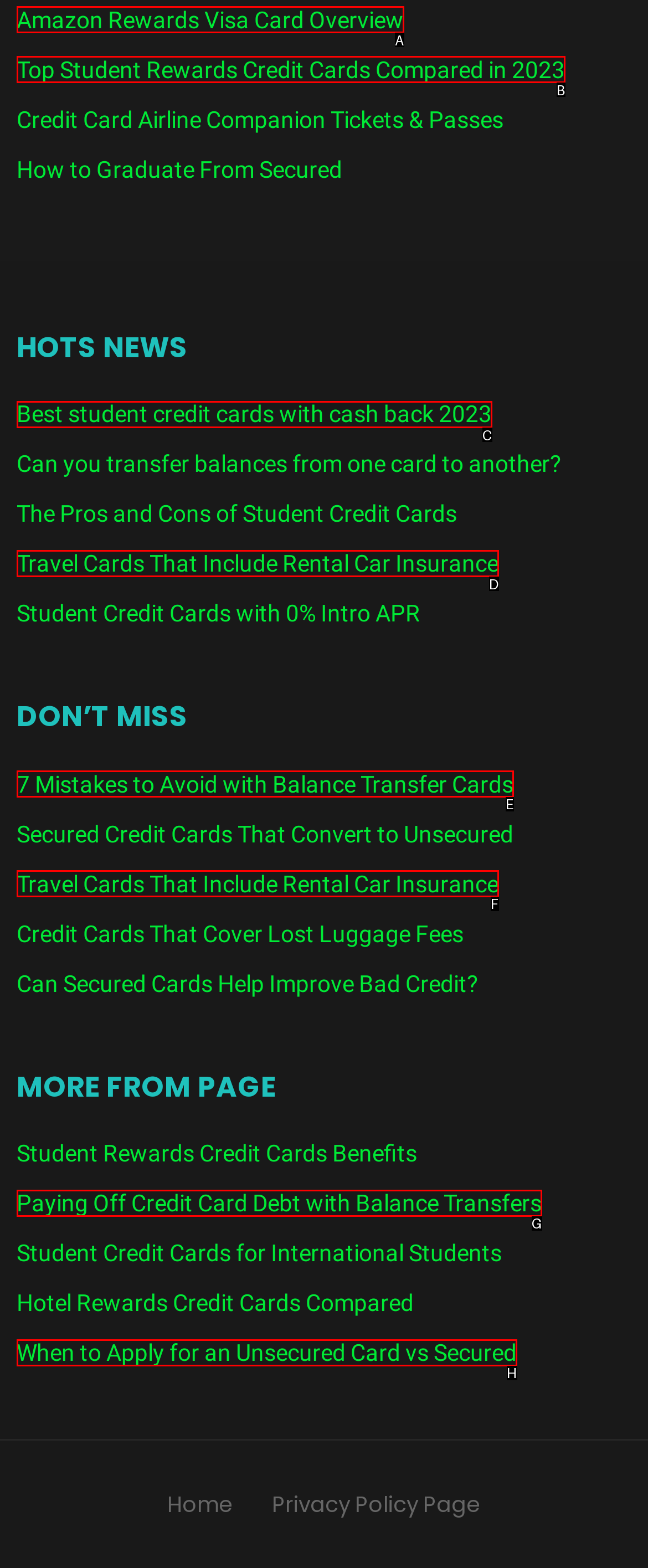Which lettered option should be clicked to achieve the task: Explore the best student credit cards with cash back in 2023? Choose from the given choices.

C